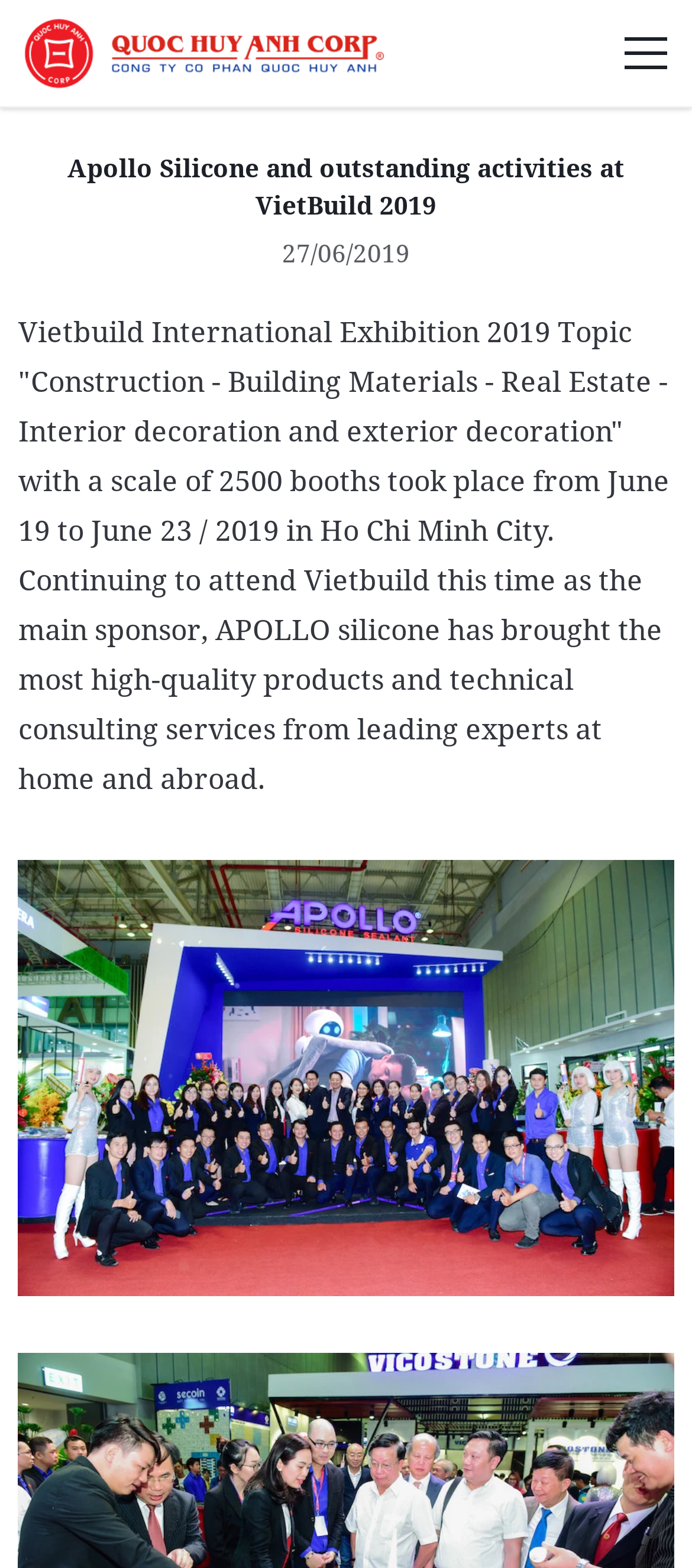Answer the question below in one word or phrase:
What is the date of the Vietbuild International Exhibition?

27/06/2019